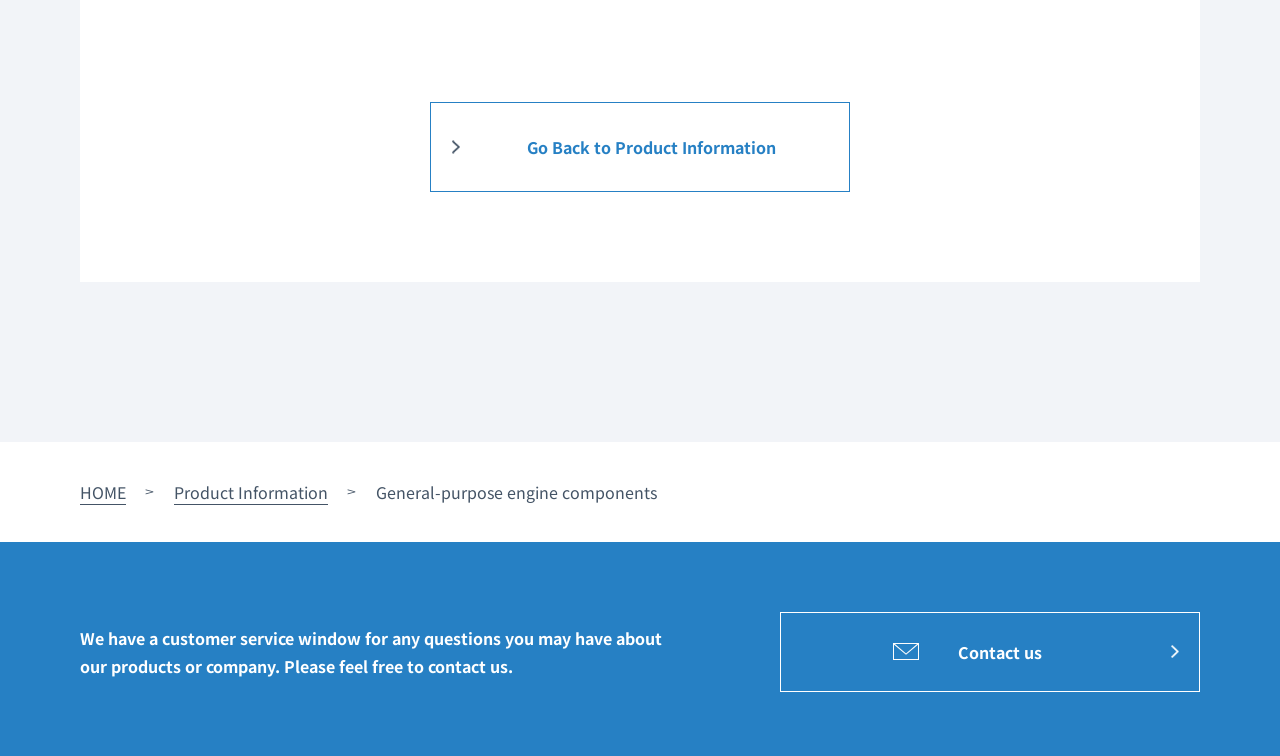What is the purpose of the customer service window?
Provide a thorough and detailed answer to the question.

The customer service window is mentioned in the text 'We have a customer service window for any questions you may have about our products or company. Please feel free to contact us.' This implies that the purpose of the customer service window is to answer questions about products or company.